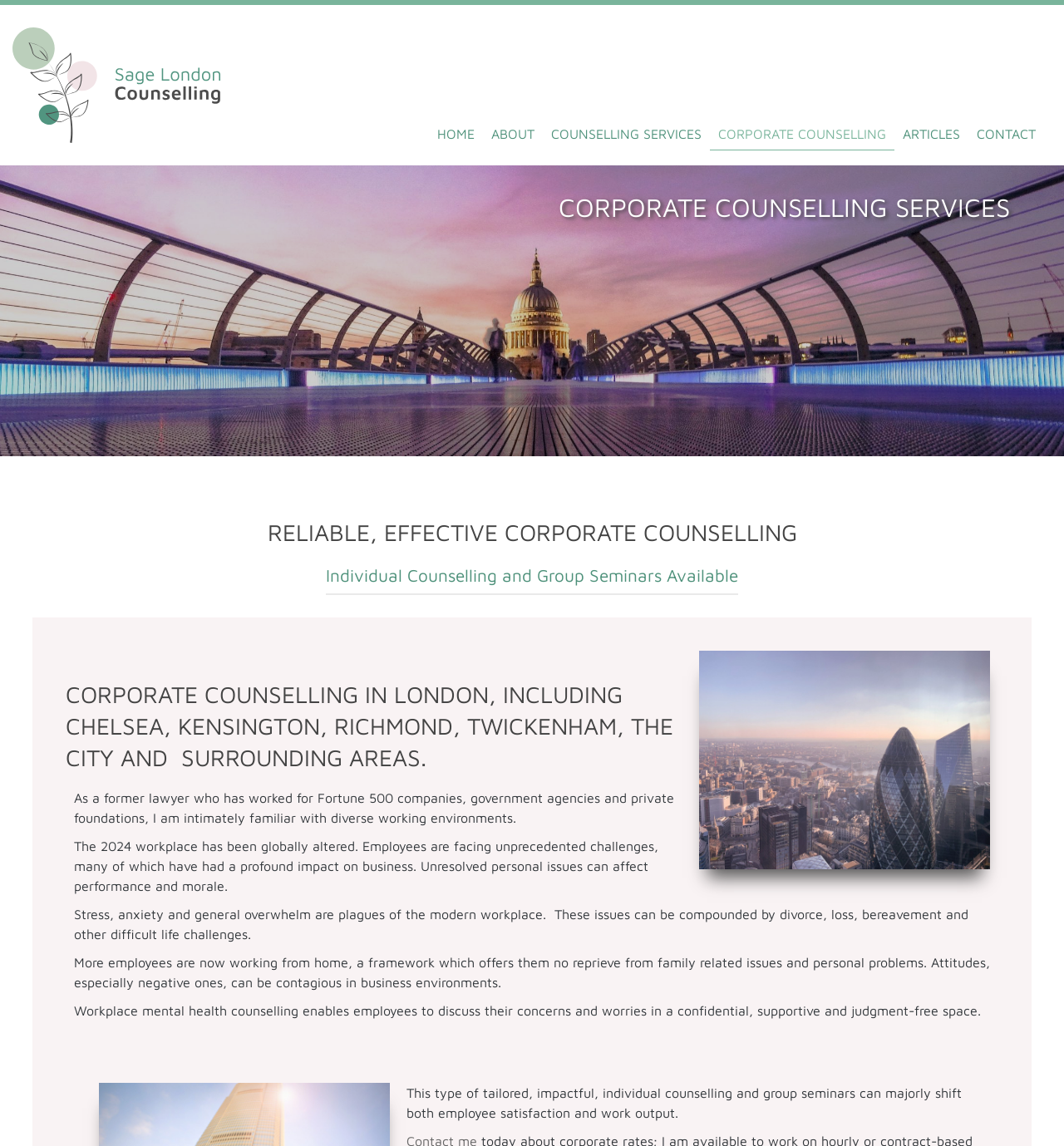Provide a brief response to the question below using one word or phrase:
What are some common issues faced by employees in the modern workplace?

Stress, anxiety, and overwhelm